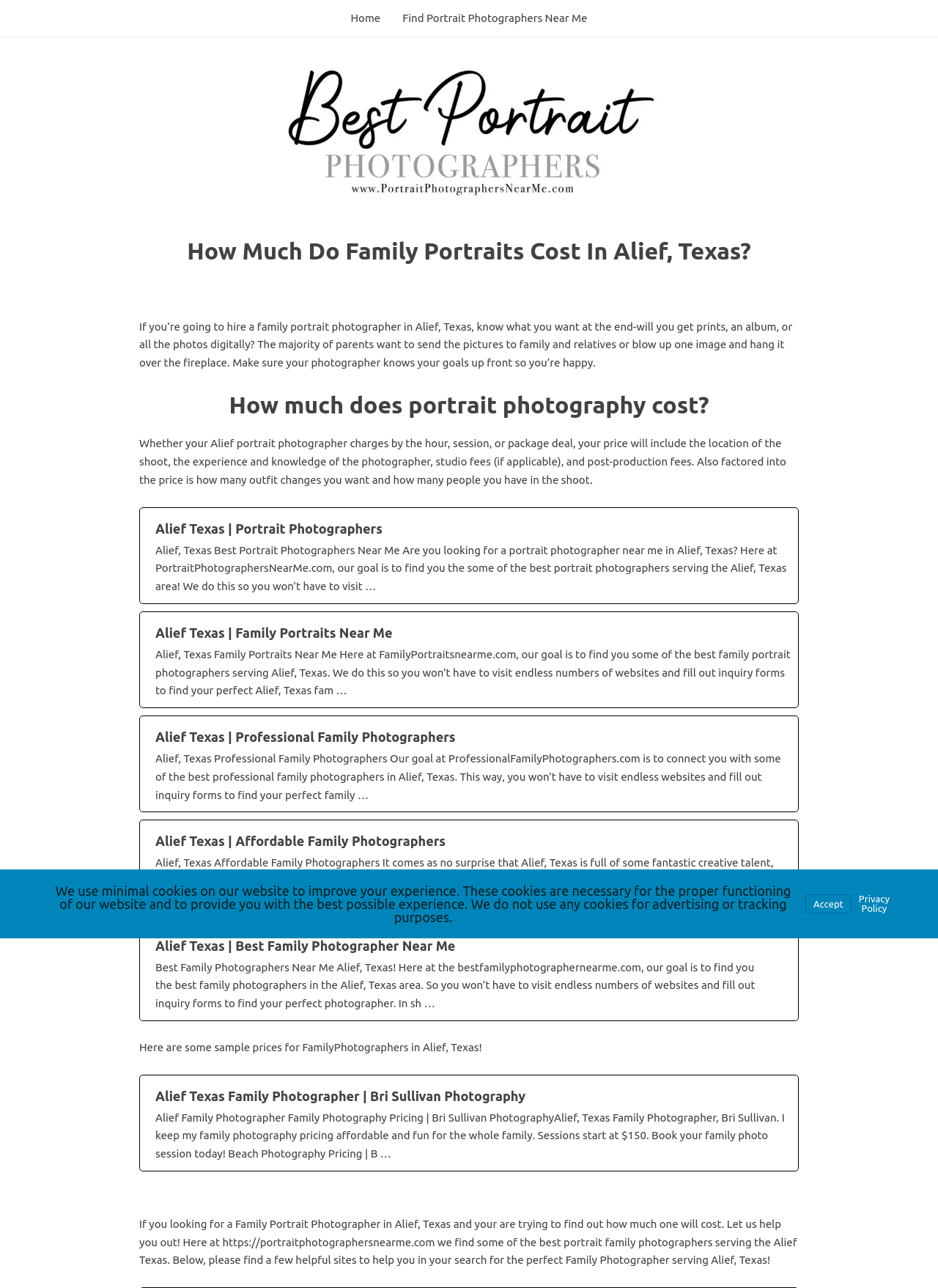Identify the coordinates of the bounding box for the element that must be clicked to accomplish the instruction: "Click on 'Find Portrait Photographers Near Me'".

[0.417, 0.0, 0.638, 0.028]